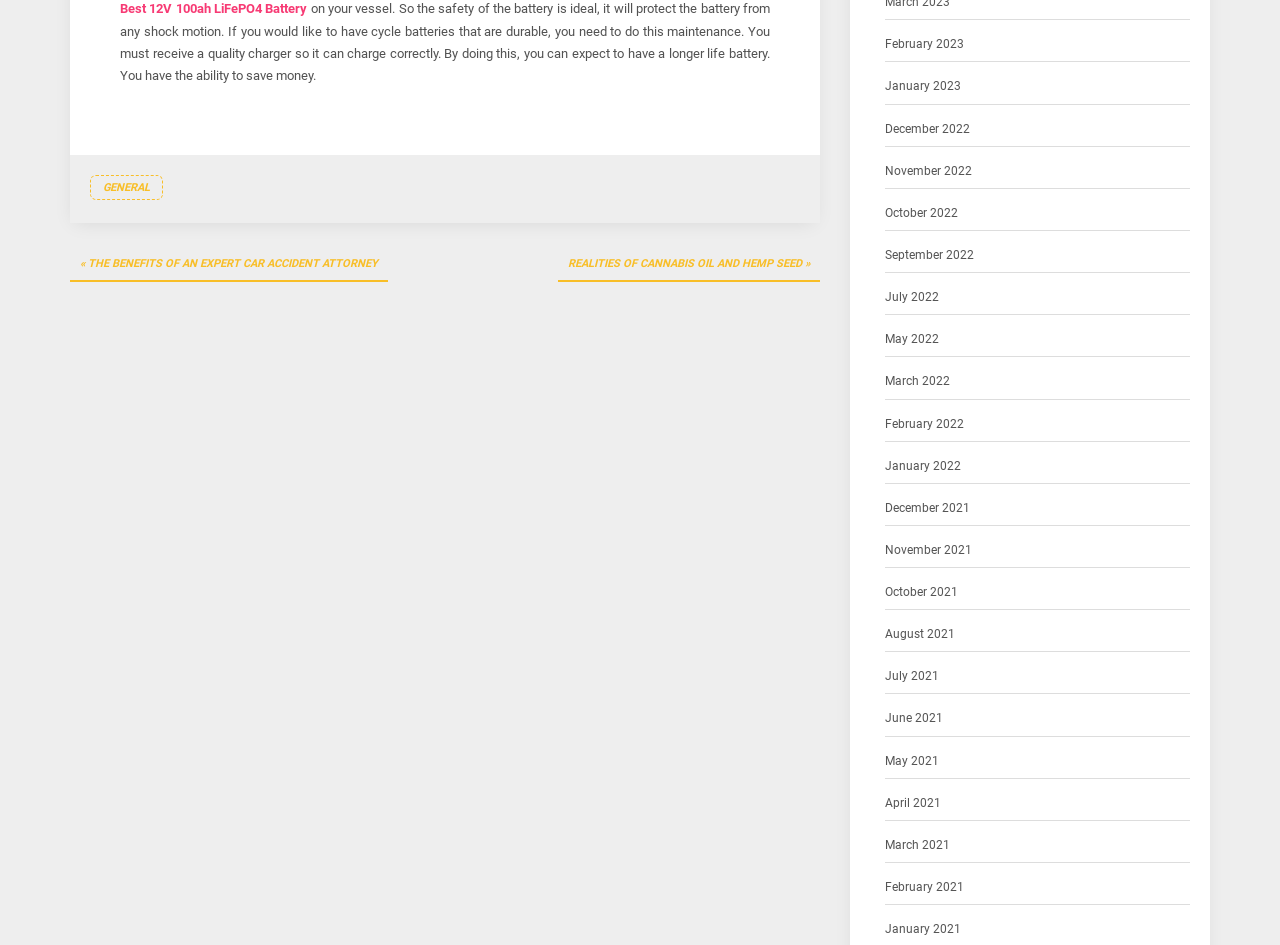Refer to the image and offer a detailed explanation in response to the question: How many months are listed in the webpage?

The webpage contains a list of links with month names, starting from February 2021 to September 2022. There are 20 month links in total.